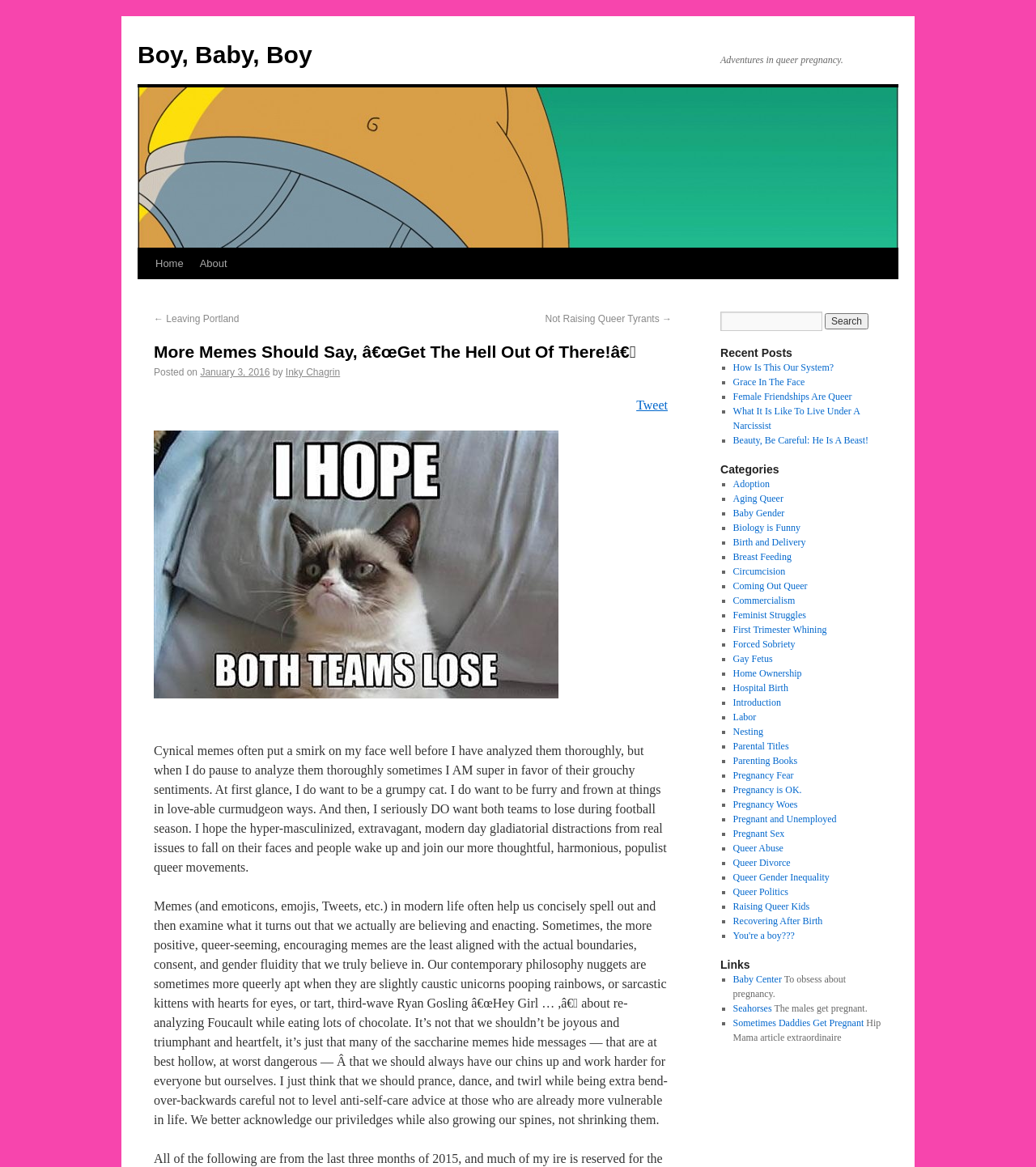What is the title of the blog post?
Based on the screenshot, give a detailed explanation to answer the question.

The title of the blog post is obtained from the heading element with the text 'More Memes Should Say, “Get The Hell Out Of There!”' which is located at the top of the webpage.